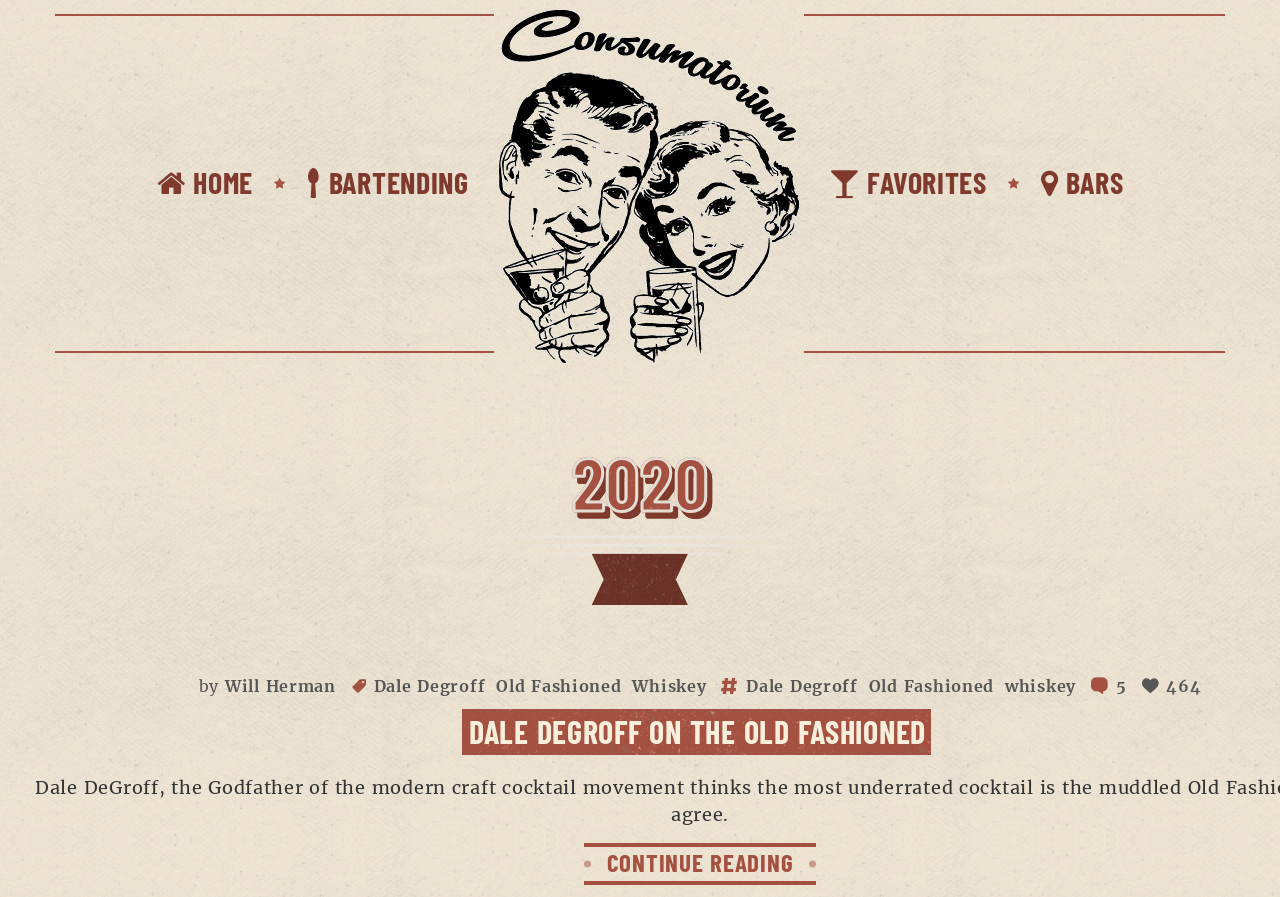Can you find the bounding box coordinates of the area I should click to execute the following instruction: "learn about bartending"?

[0.24, 0.182, 0.366, 0.222]